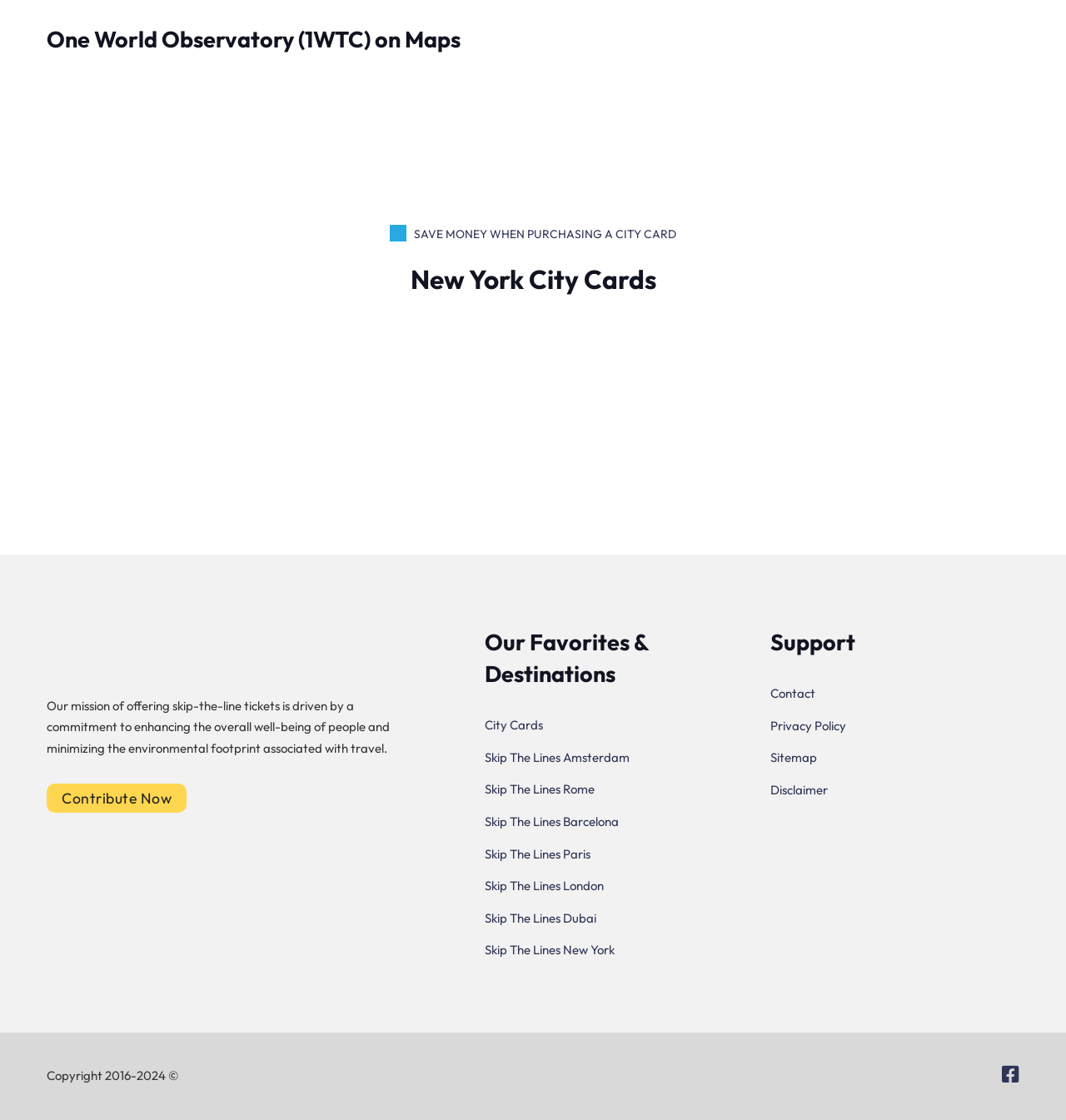Could you specify the bounding box coordinates for the clickable section to complete the following instruction: "Contact Support"?

[0.722, 0.612, 0.765, 0.626]